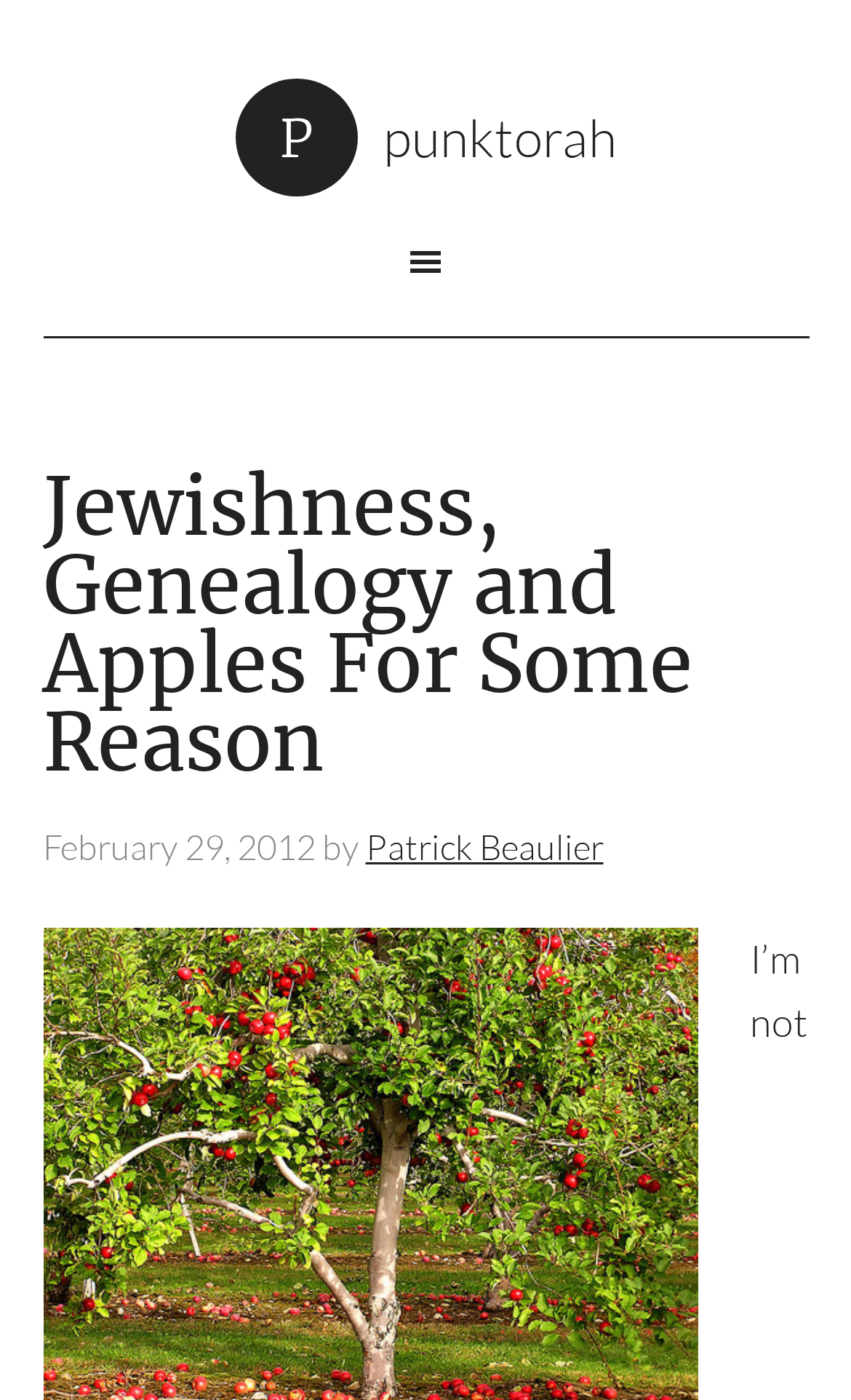Based on the element description Patrick Beaulier, identify the bounding box of the UI element in the given webpage screenshot. The coordinates should be in the format (top-left x, top-left y, bottom-right x, bottom-right y) and must be between 0 and 1.

[0.429, 0.589, 0.709, 0.621]